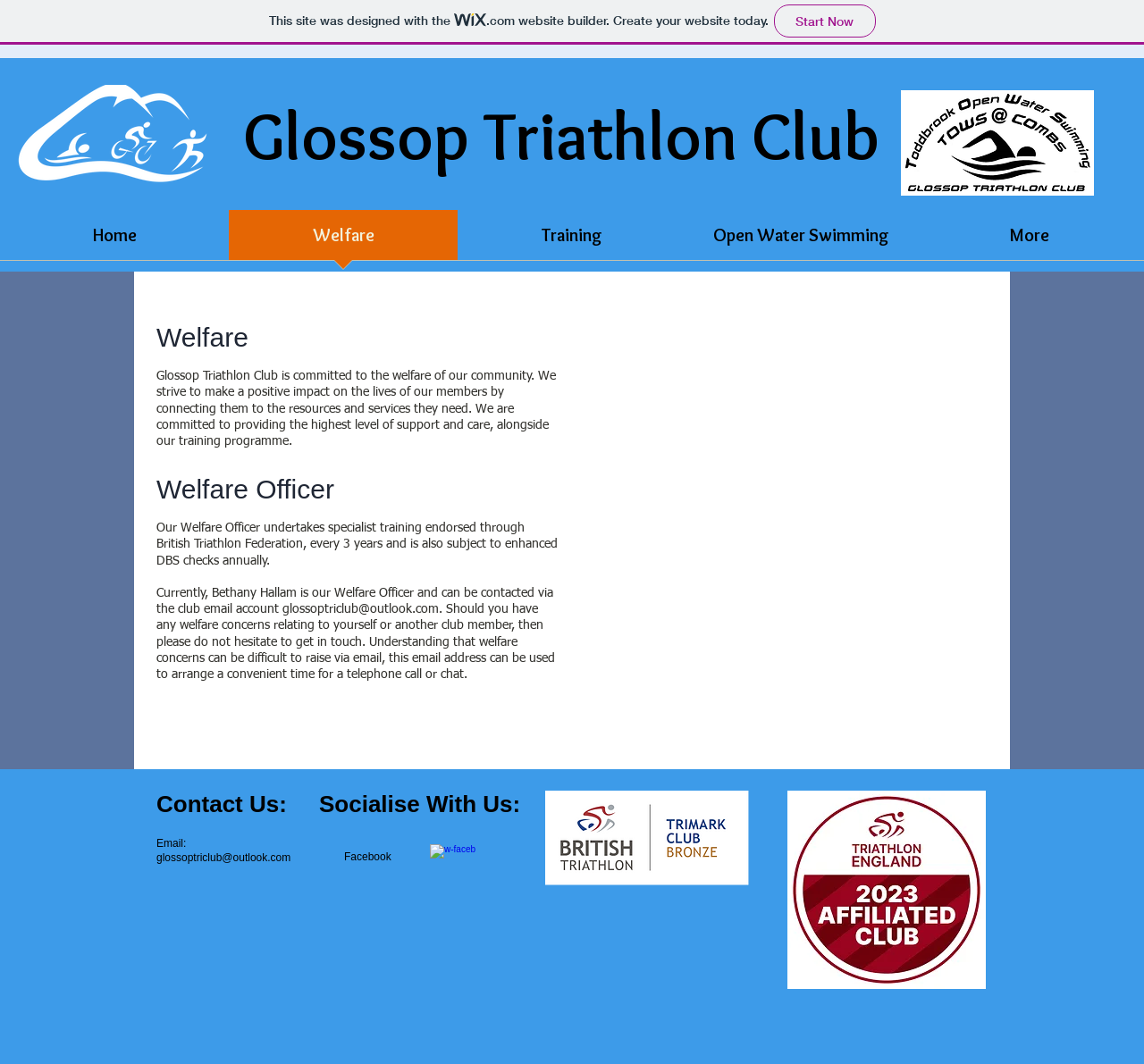Based on the image, provide a detailed response to the question:
What is the purpose of the club's welfare programme?

I found the answer by reading the text that describes the club's commitment to the welfare of its community and its goal of making a positive impact on the lives of its members, which is located in the 'Welfare' section of the webpage.